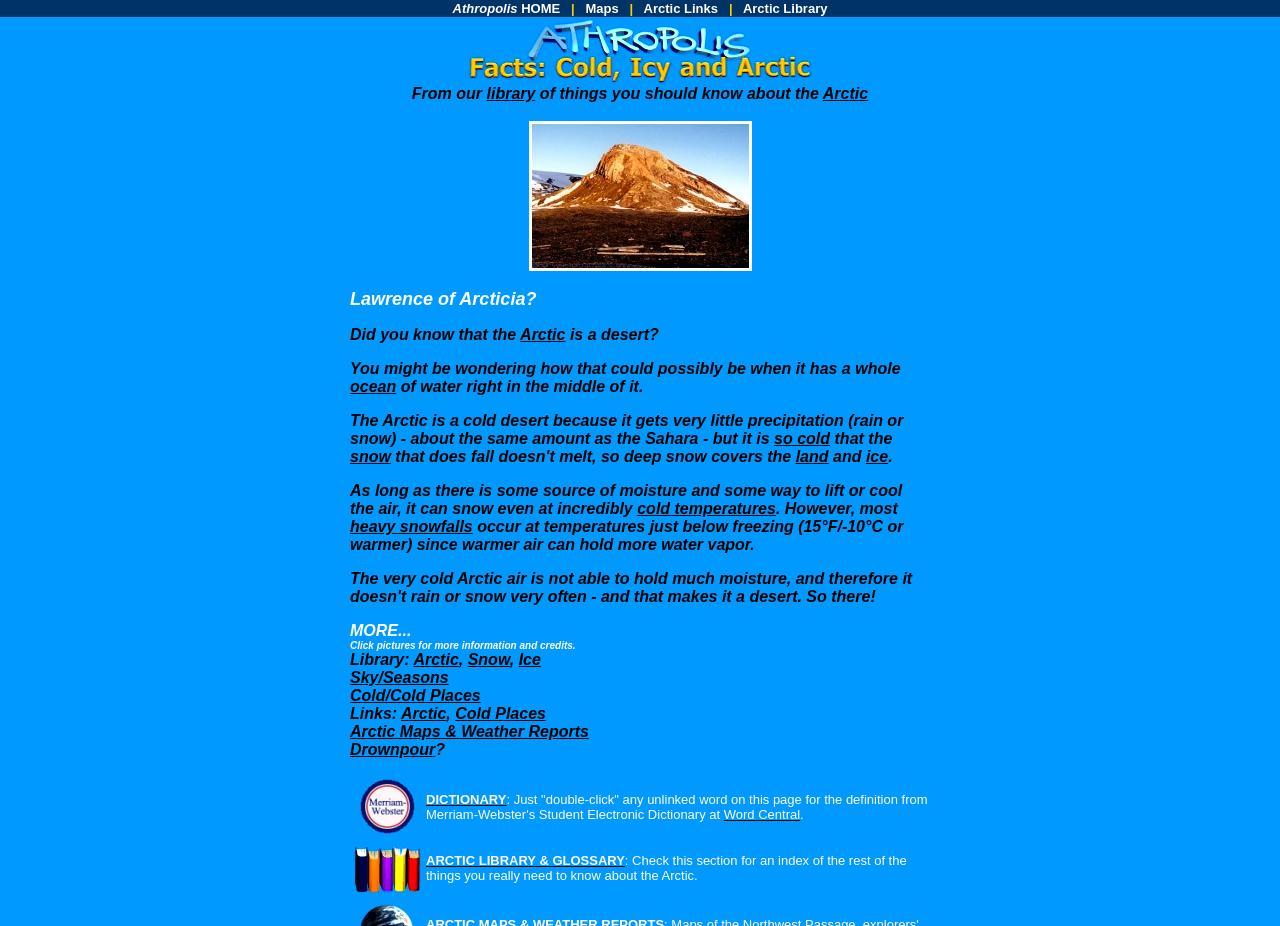Could you highlight the region that needs to be clicked to execute the instruction: "Contact us through email"?

None